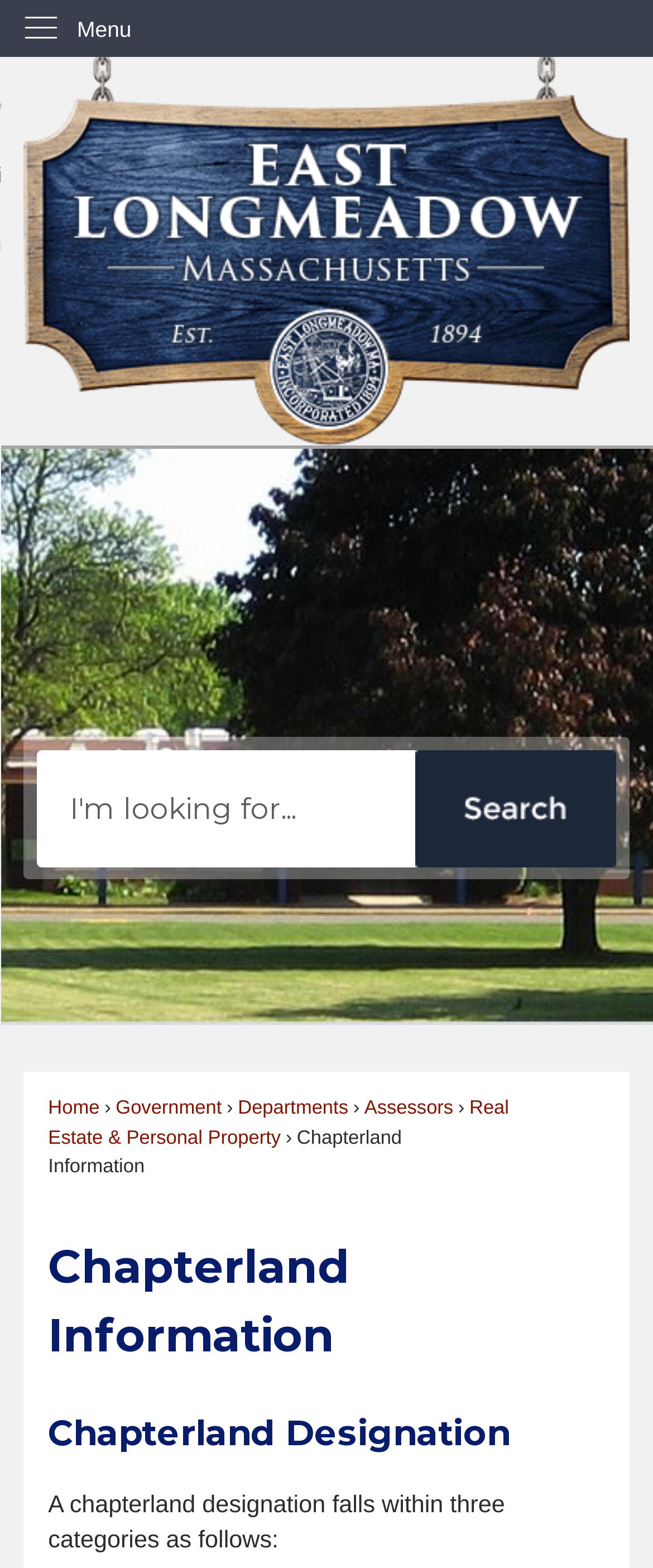Could you determine the bounding box coordinates of the clickable element to complete the instruction: "Go to Government page"? Provide the coordinates as four float numbers between 0 and 1, i.e., [left, top, right, bottom].

[0.177, 0.701, 0.34, 0.714]